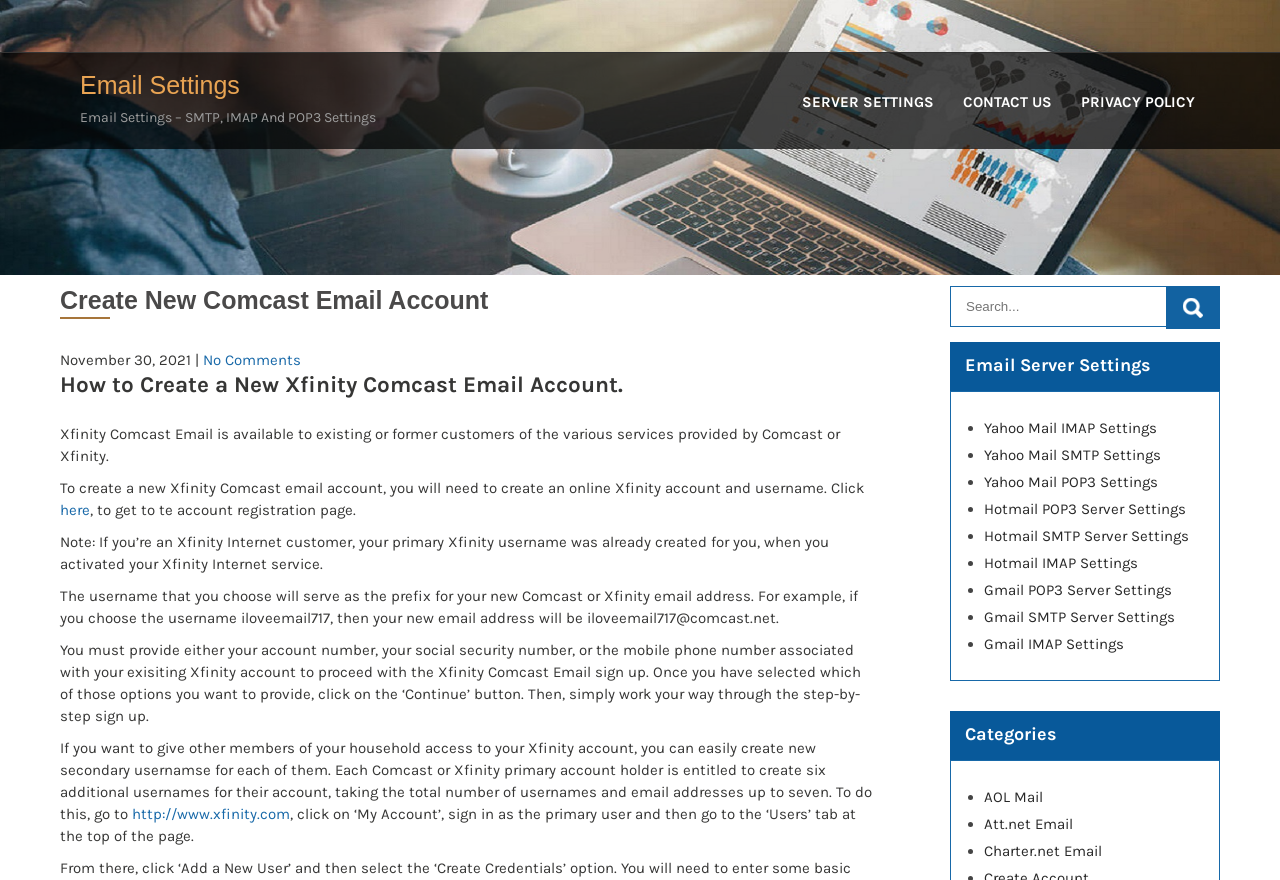Locate the bounding box coordinates of the segment that needs to be clicked to meet this instruction: "Go to 'SERVER SETTINGS'".

[0.627, 0.094, 0.73, 0.169]